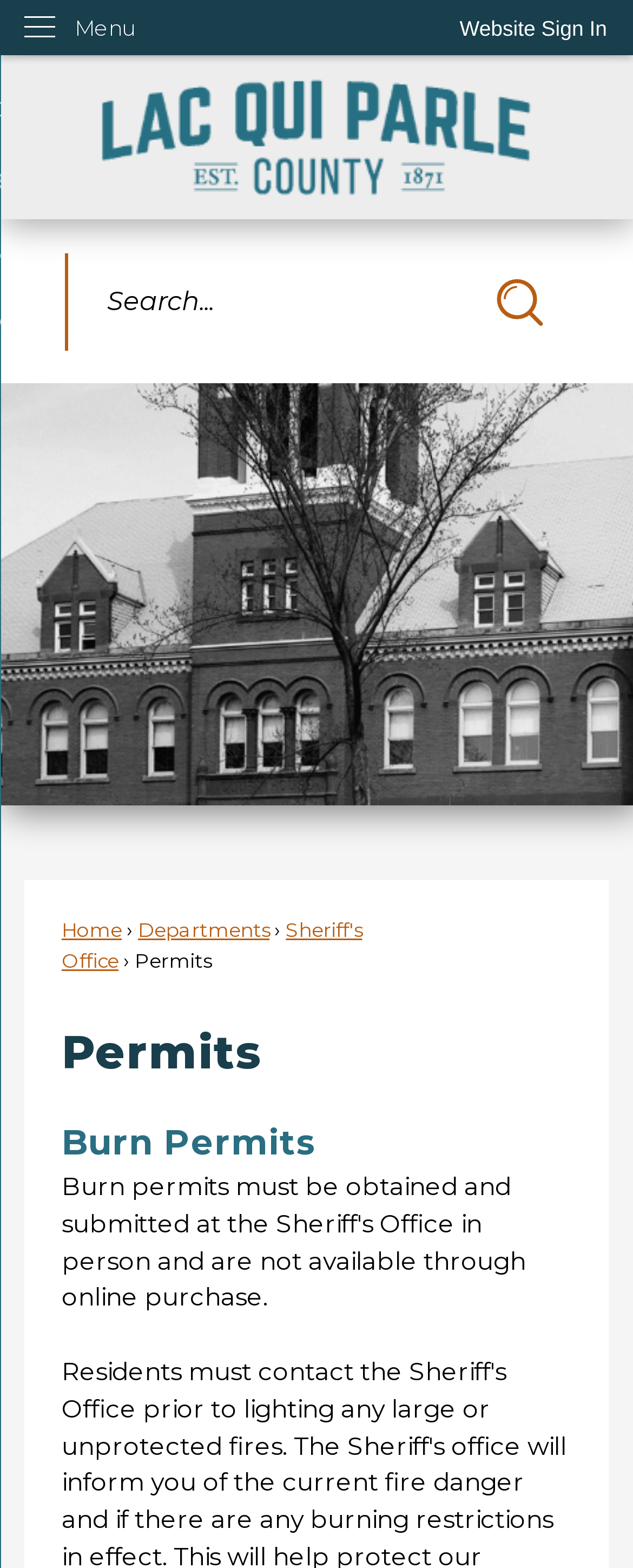What is the department related to permits? Examine the screenshot and reply using just one word or a brief phrase.

Sheriff's Office